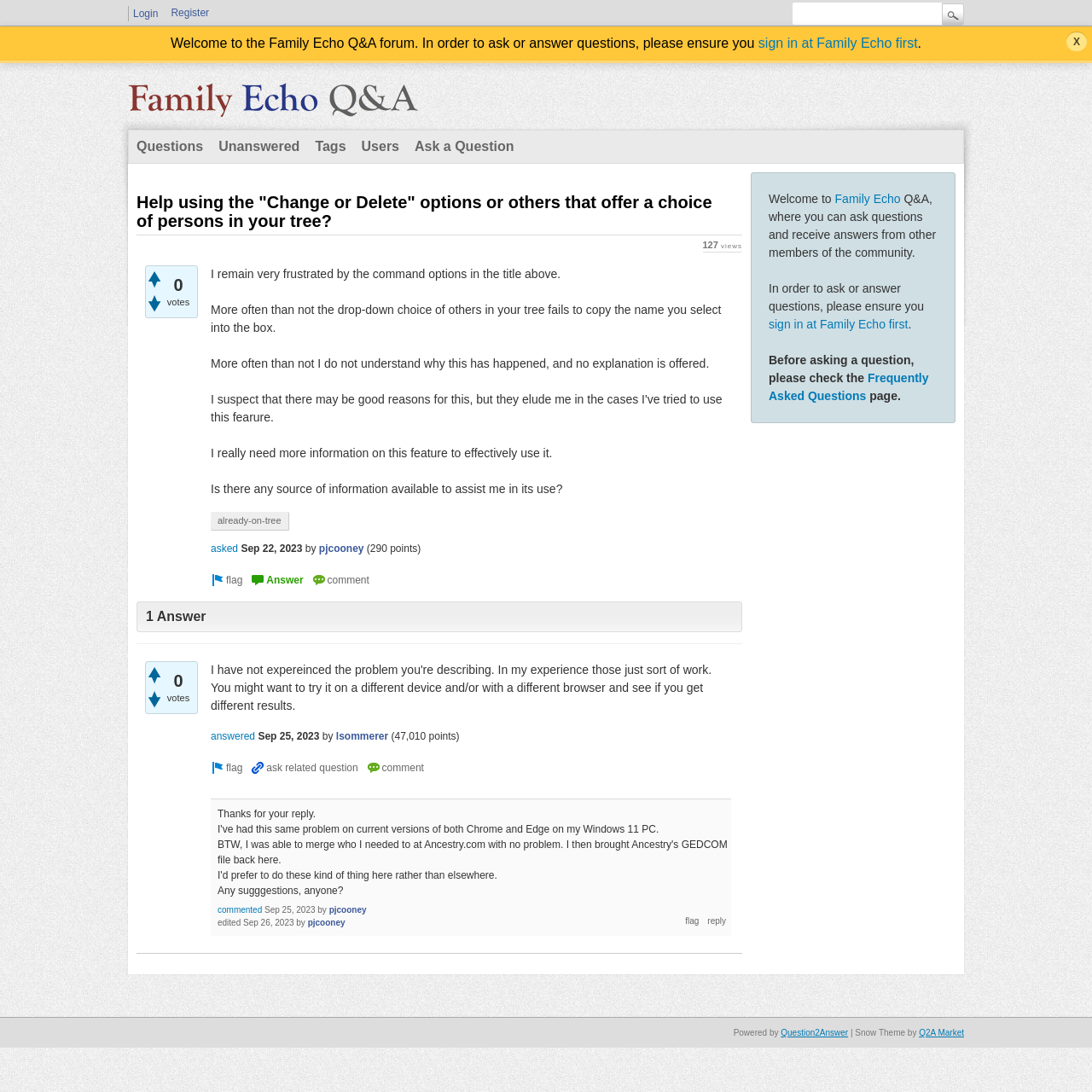Identify the bounding box coordinates for the region of the element that should be clicked to carry out the instruction: "View unanswered questions". The bounding box coordinates should be four float numbers between 0 and 1, i.e., [left, top, right, bottom].

[0.193, 0.12, 0.282, 0.149]